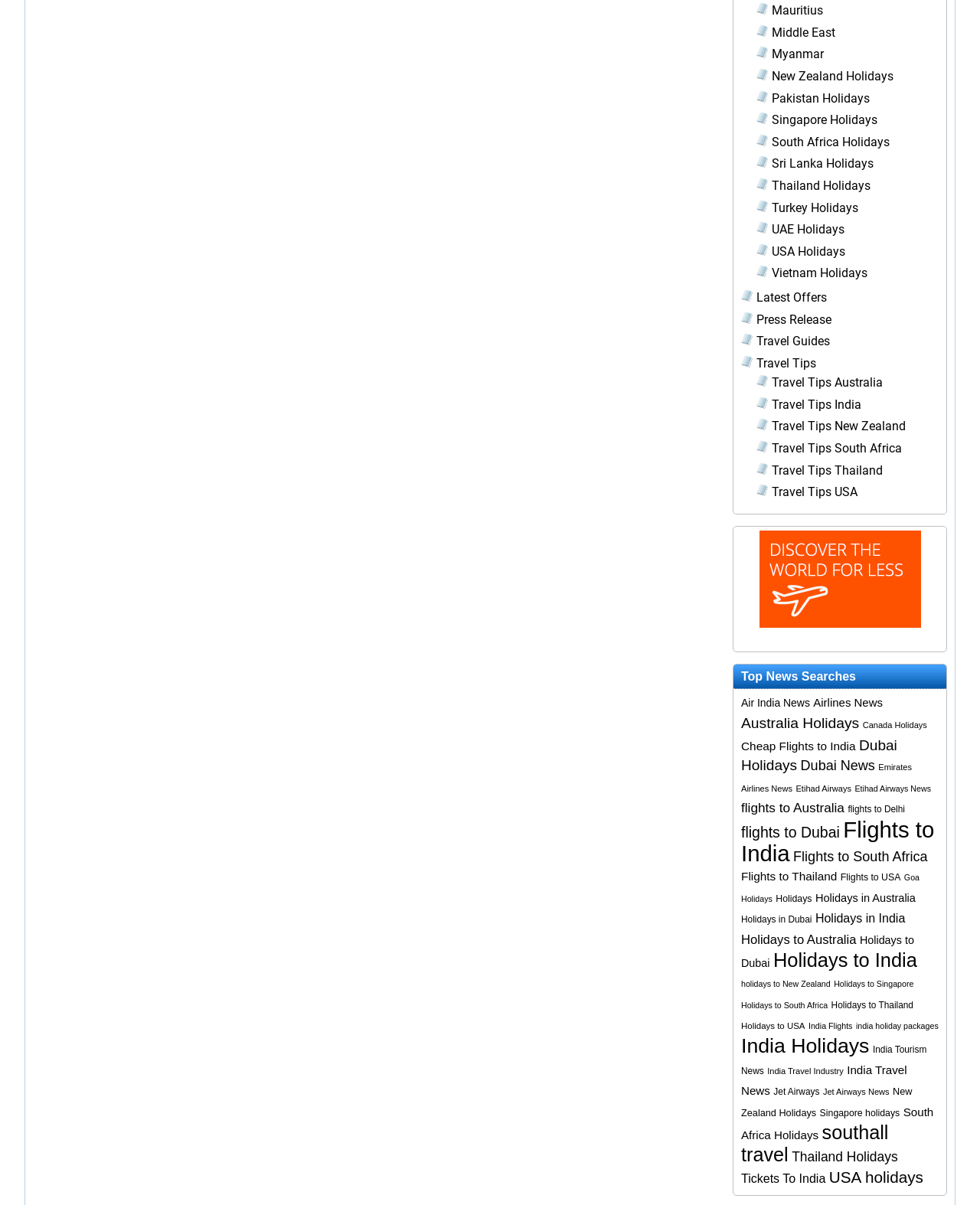What is the main theme of this webpage?
Provide a detailed answer to the question using information from the image.

Based on the links and headings on the webpage, it appears to be focused on travel-related topics, including holidays, flights, and news about various destinations.